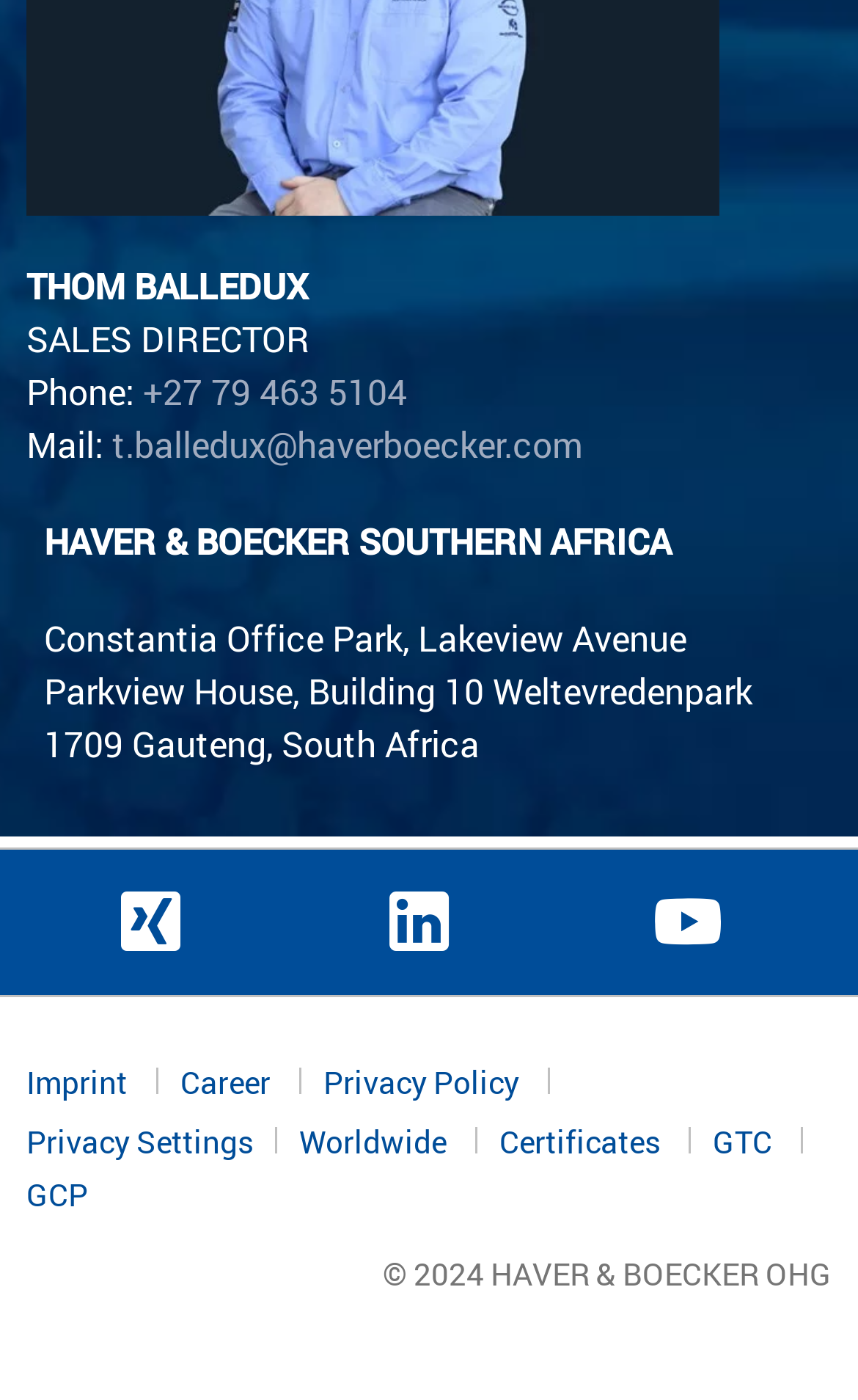Locate the bounding box coordinates of the element's region that should be clicked to carry out the following instruction: "Send an email to the sales director". The coordinates need to be four float numbers between 0 and 1, i.e., [left, top, right, bottom].

[0.131, 0.3, 0.679, 0.334]